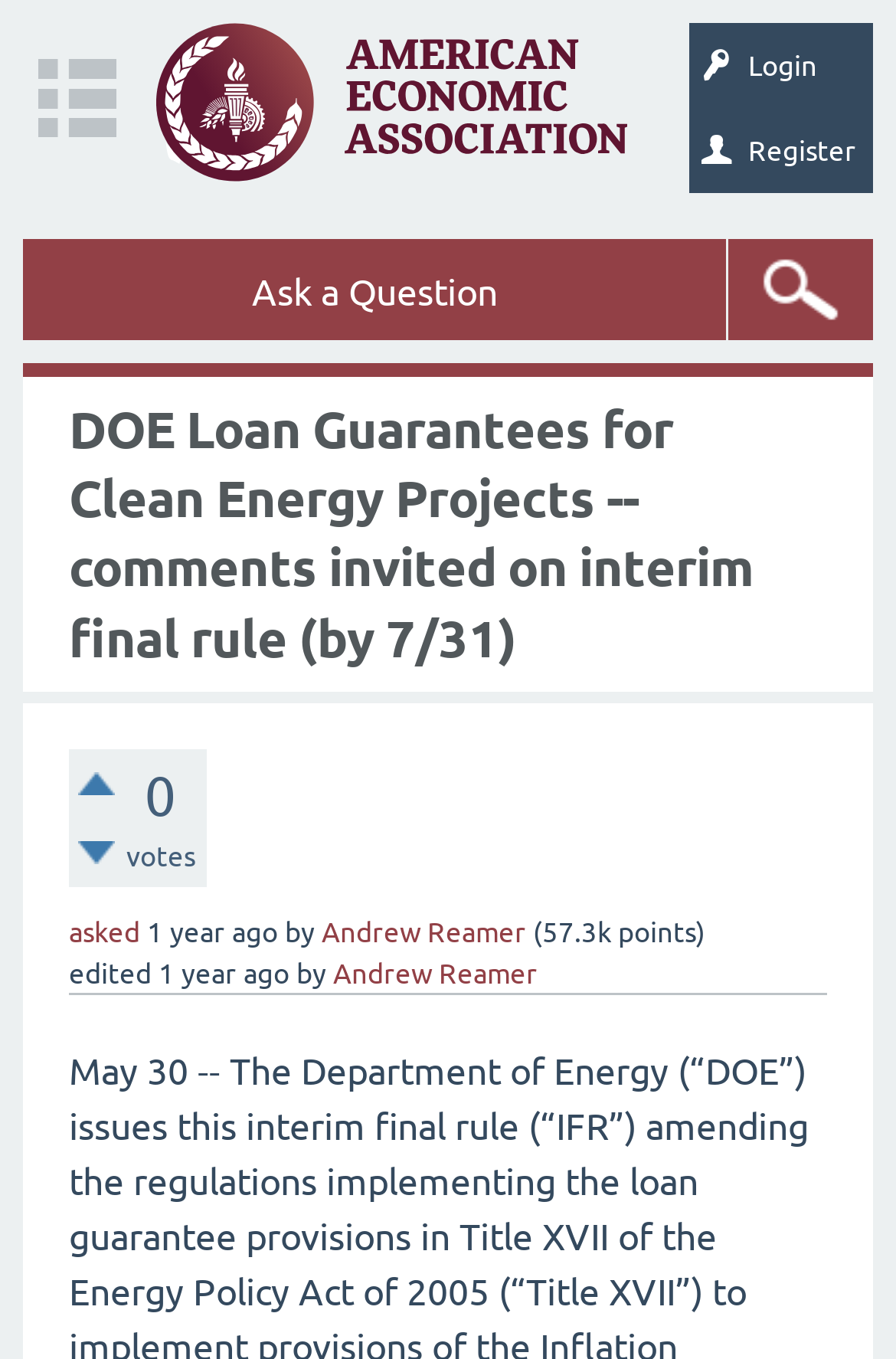Find the bounding box coordinates for the area that should be clicked to accomplish the instruction: "Ask a question".

[0.026, 0.176, 0.81, 0.25]